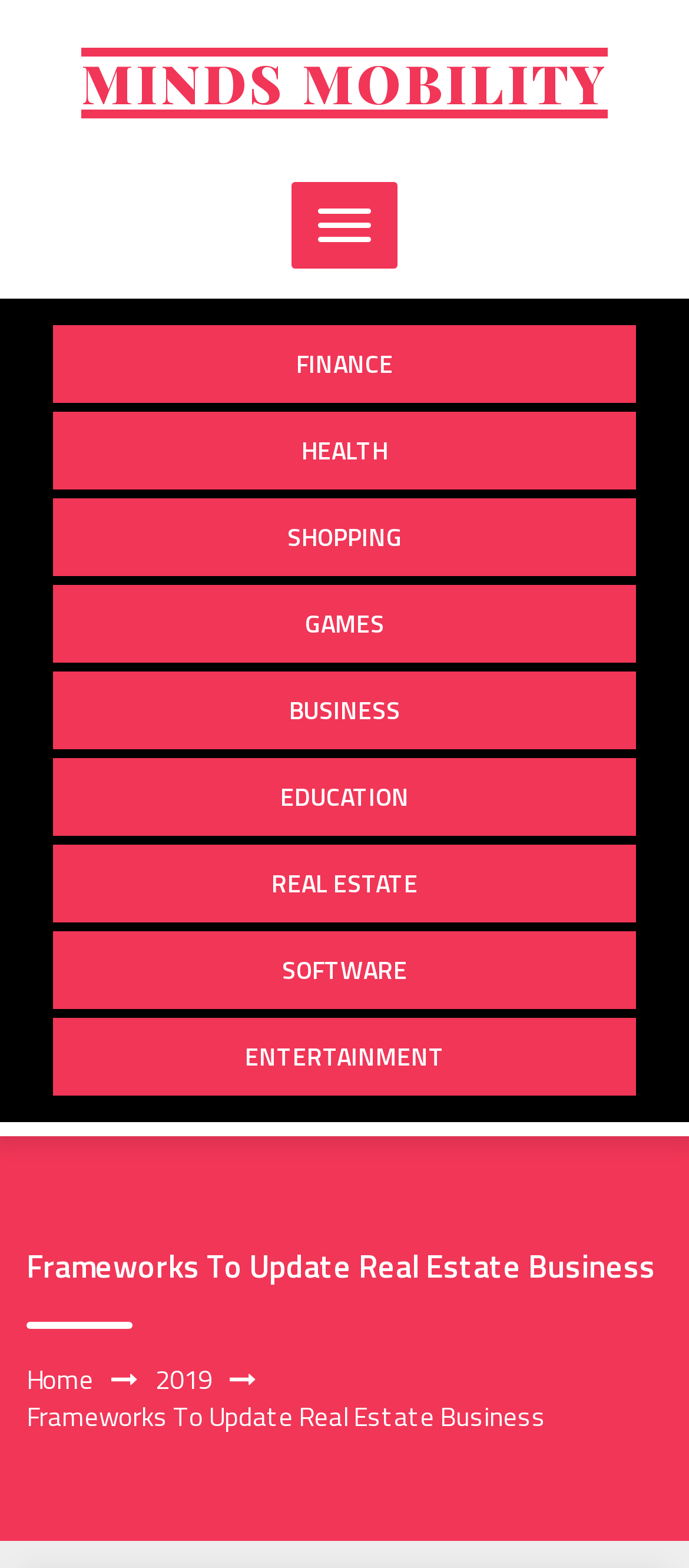Find the bounding box coordinates for the area that must be clicked to perform this action: "click on MINDS MOBILITY".

[0.038, 0.023, 0.962, 0.082]